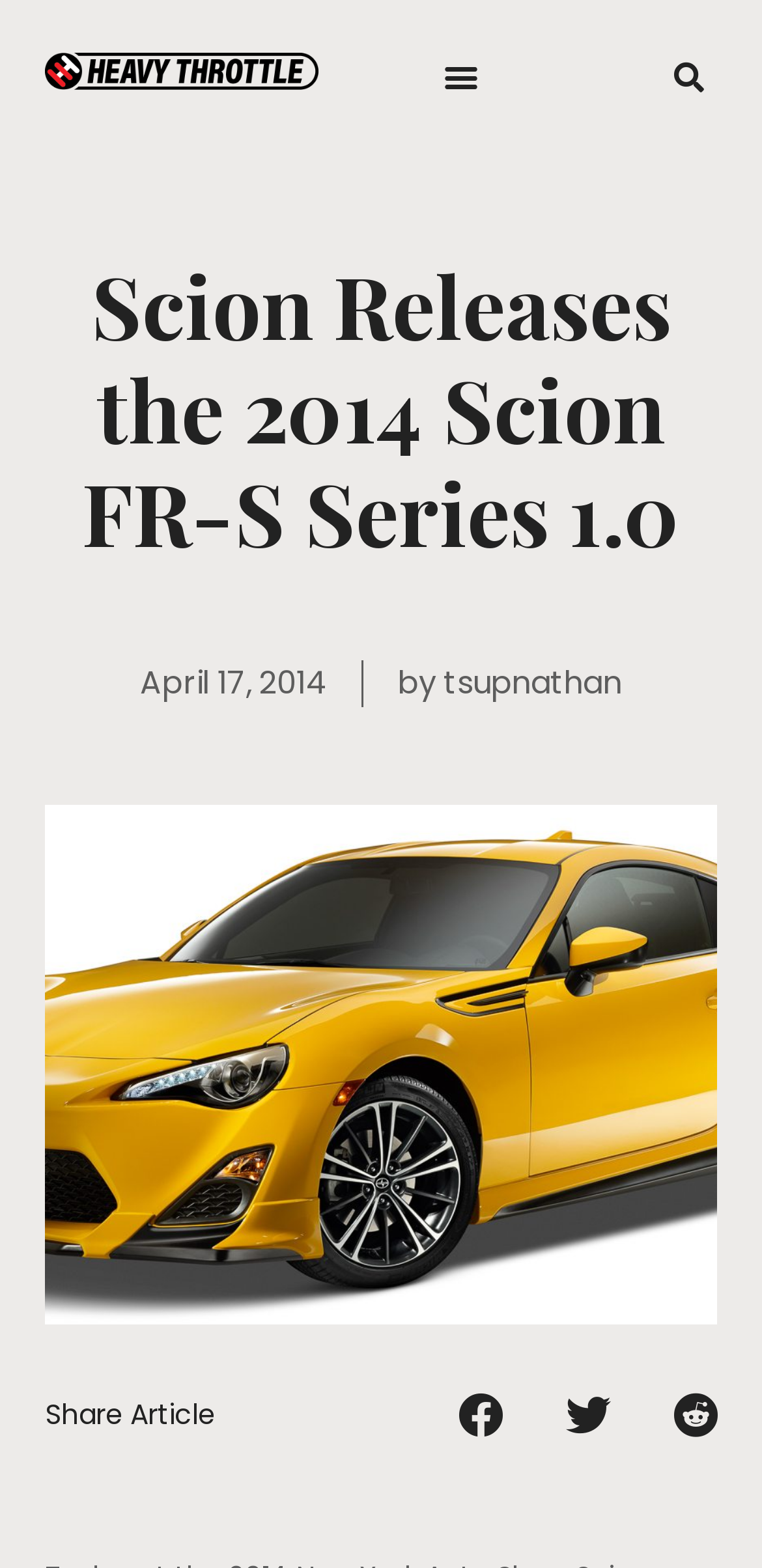Who is the author of the article?
Answer the question with just one word or phrase using the image.

tsupnathan